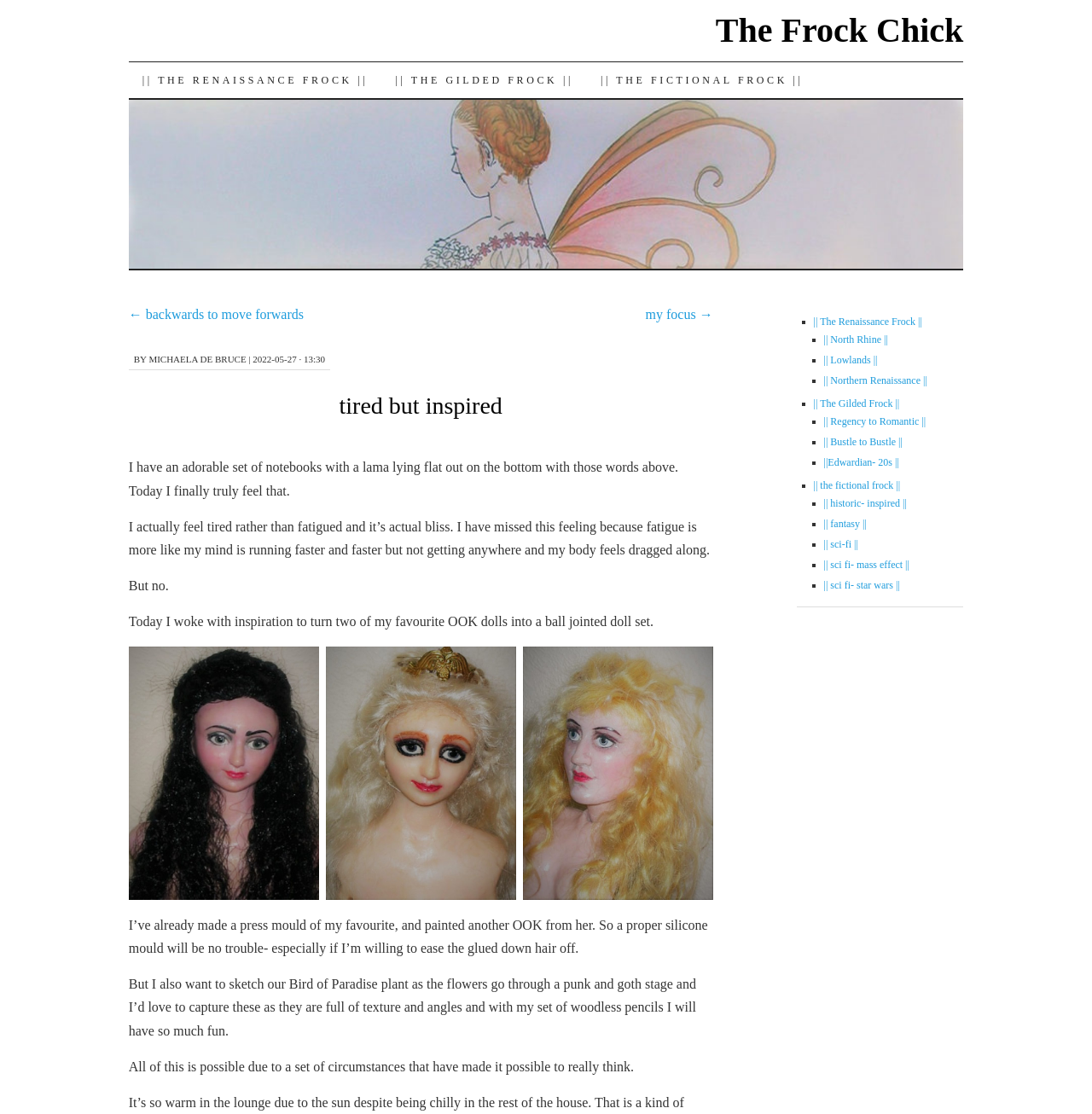Given the element description: "|| the fictional frock ||", predict the bounding box coordinates of the UI element it refers to, using four float numbers between 0 and 1, i.e., [left, top, right, bottom].

[0.745, 0.43, 0.824, 0.441]